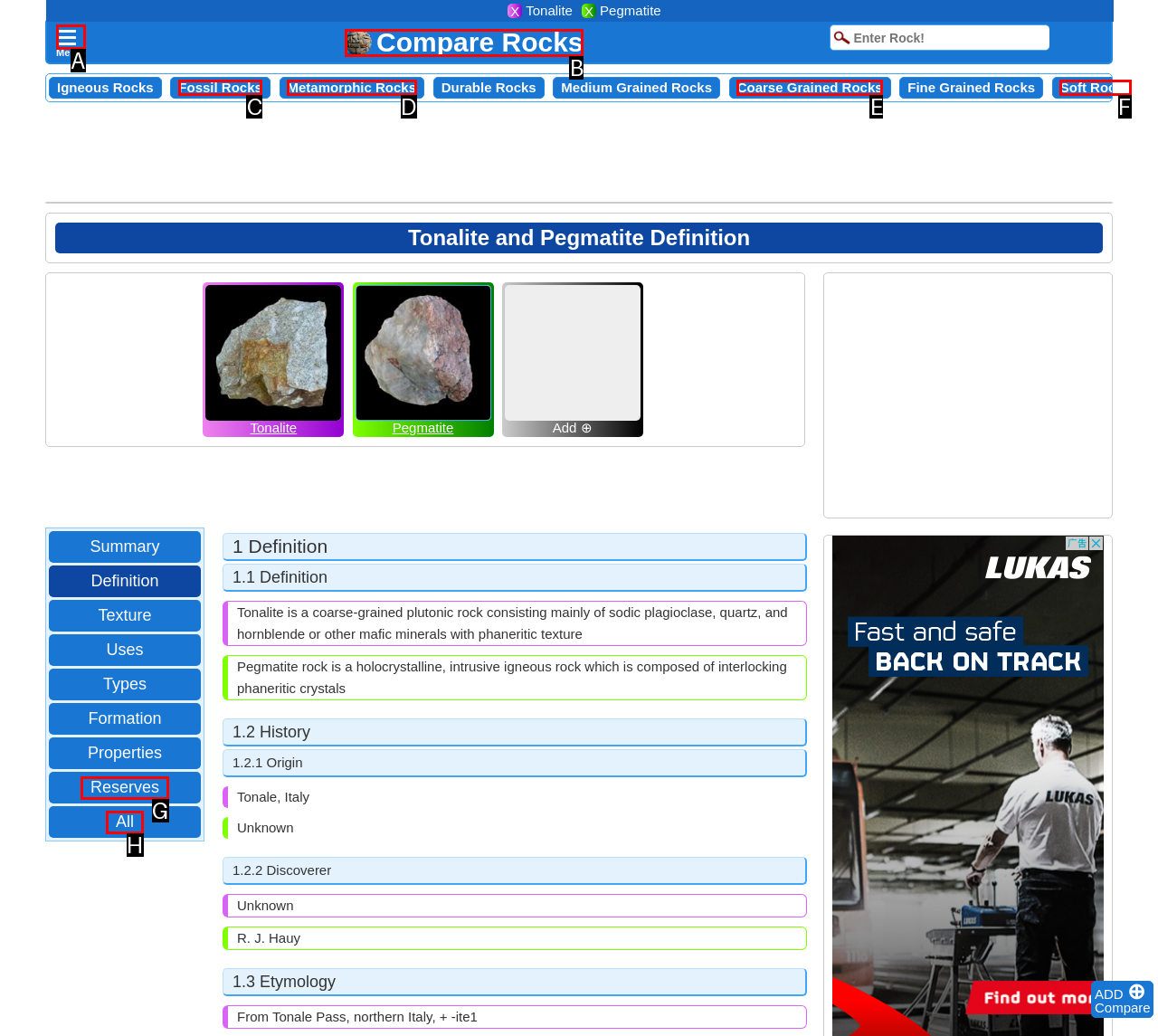From the description: Coarse Grained Rocks, select the HTML element that fits best. Reply with the letter of the appropriate option.

E